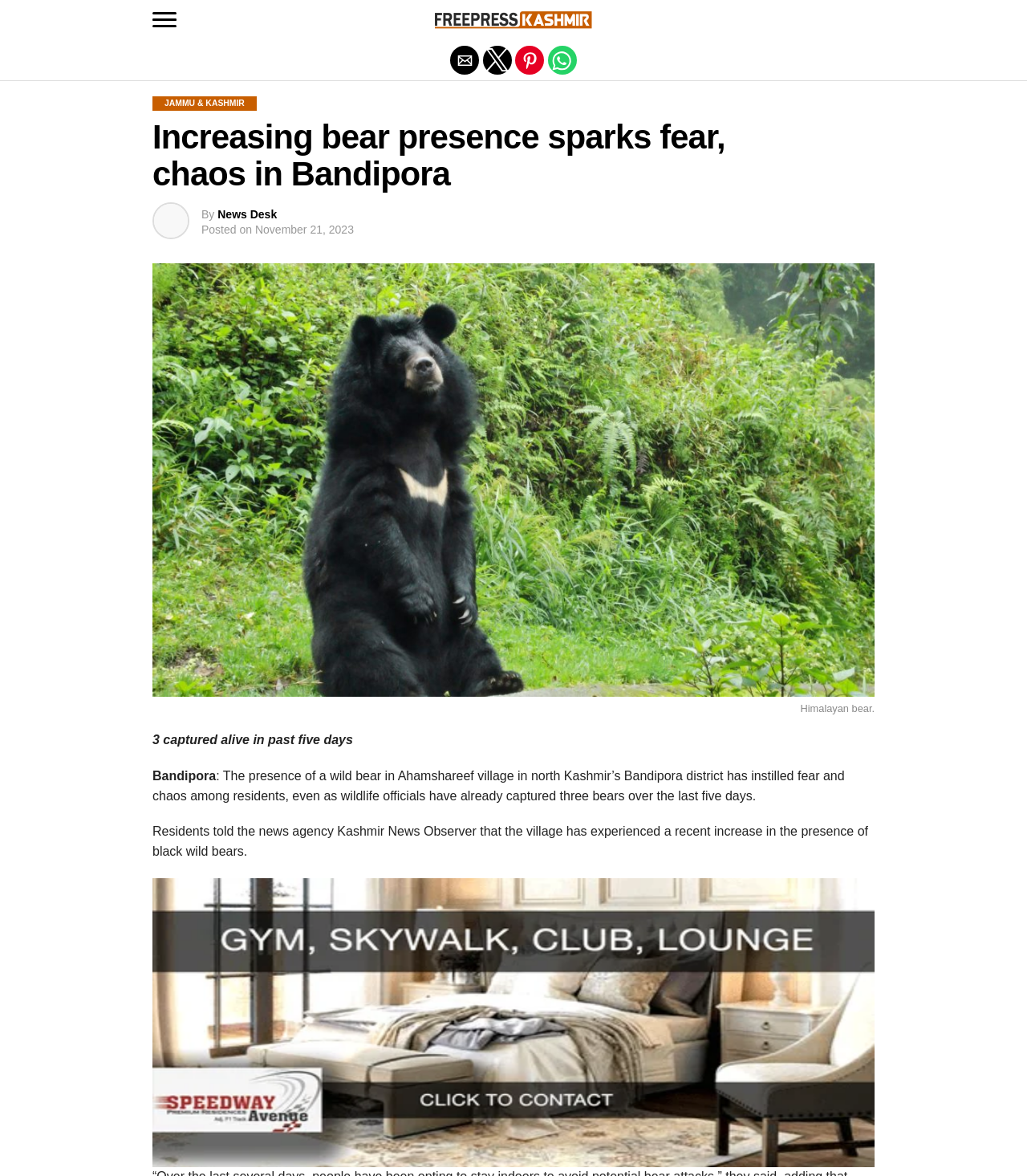Examine the image and give a thorough answer to the following question:
What is the name of the news agency mentioned in the article?

The name of the news agency can be found in the sentence 'Residents told the news agency Kashmir News Observer that the village has experienced a recent increase in the presence of black wild bears.' which mentions the name of the news agency.